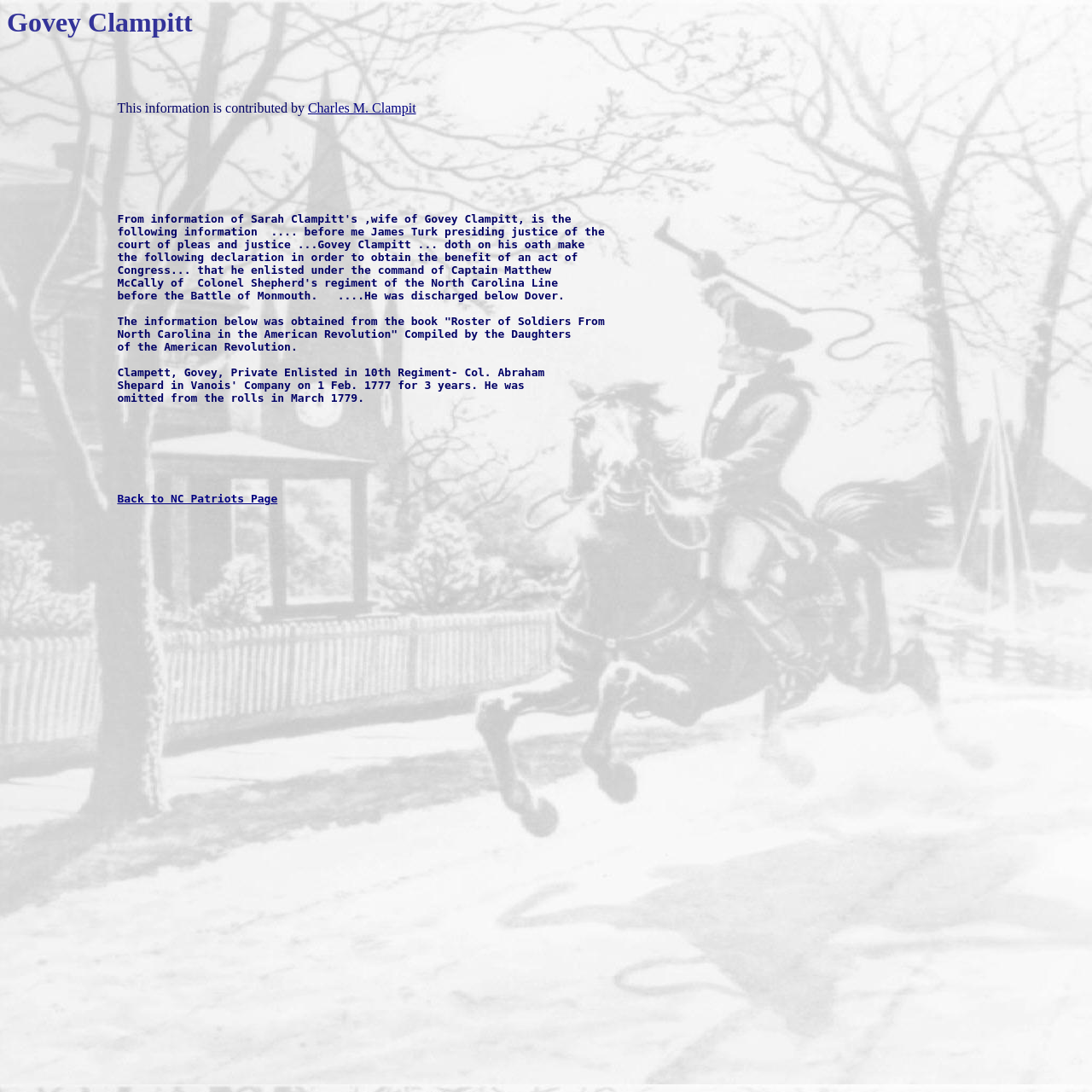Articulate a detailed summary of the webpage's content and design.

The webpage is about Govey Clampitt, with a focus on his military service during the American Revolution. At the top of the page, there is a table with a single row and cell, taking up most of the width and about half of the height of the page. Within this cell, there is a block of text that provides biographical information about Govey Clampitt, including his enlistment and discharge details. The text is divided into paragraphs, with the first paragraph mentioning Charles M. Clampit, who contributed the information. 

Below the first paragraph, there is a link to Charles M. Clampit's name. The main text continues, describing Govey Clampitt's military service, including his regiment, captain, and the battle he fought in. The text also mentions the source of the information, which is a book compiled by the Daughters of the American Revolution. 

At the bottom of the cell, there is a link to "Back to NC Patriots Page", which is positioned near the bottom left corner of the page. Overall, the webpage has a simple layout, with a focus on presenting historical information about Govey Clampitt in a clear and concise manner.